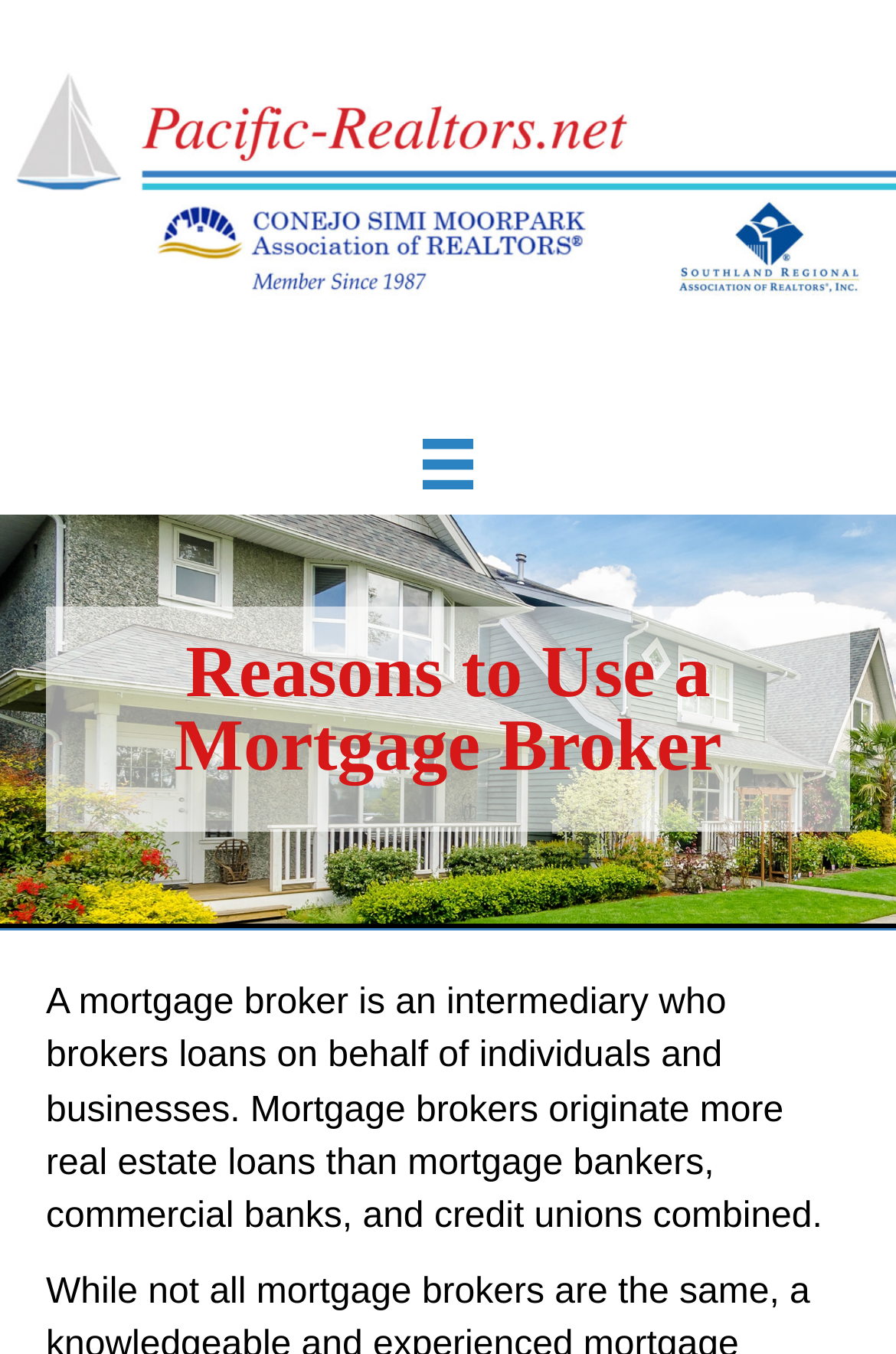From the element description: "Bookmark this page", extract the bounding box coordinates of the UI element. The coordinates should be expressed as four float numbers between 0 and 1, in the order [left, top, right, bottom].

None